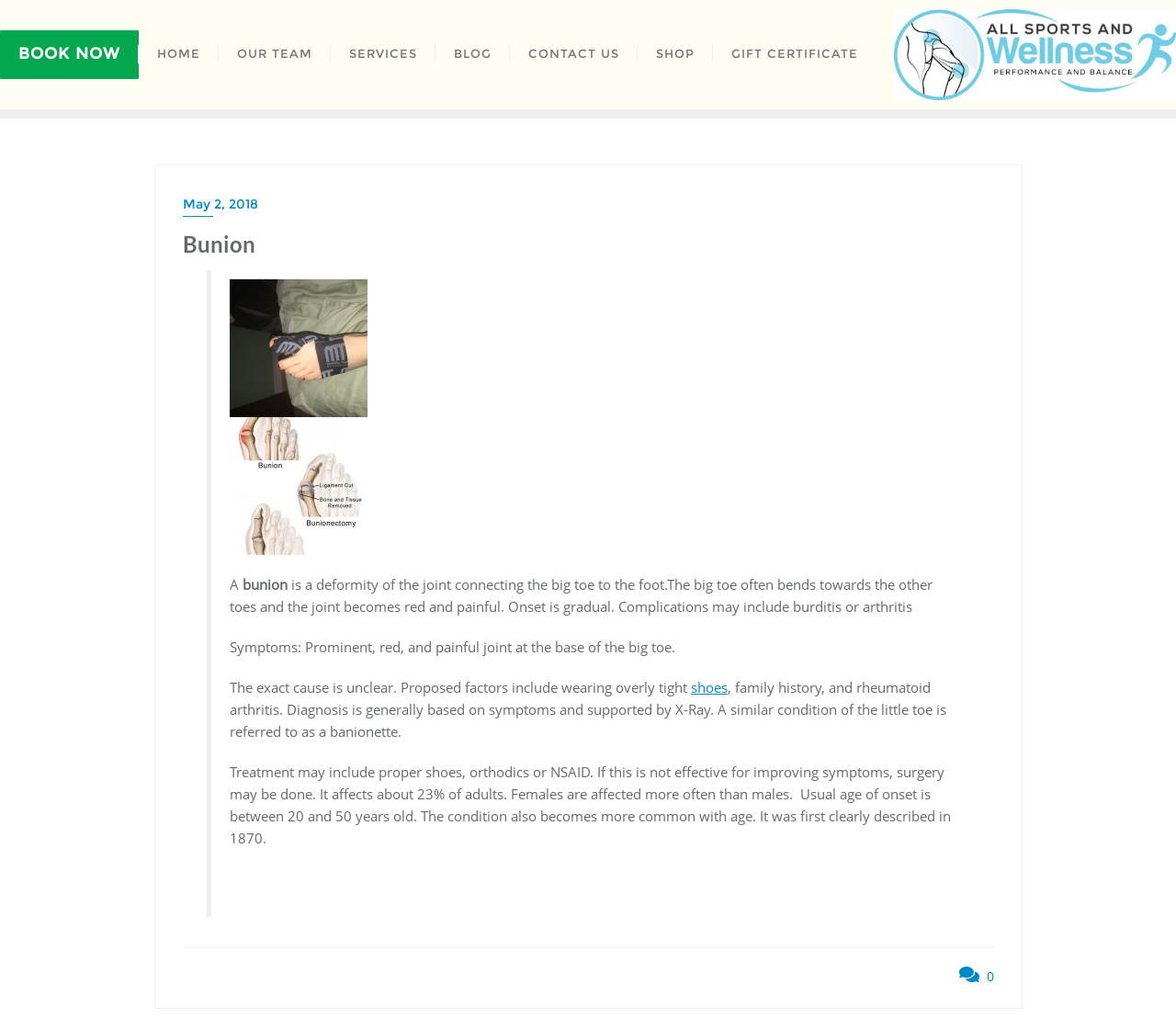Using the details from the image, please elaborate on the following question: What is the usual age of onset for bunions?

The webpage states that the usual age of onset for bunions is between 20 and 50 years old, and the condition also becomes more common with age.